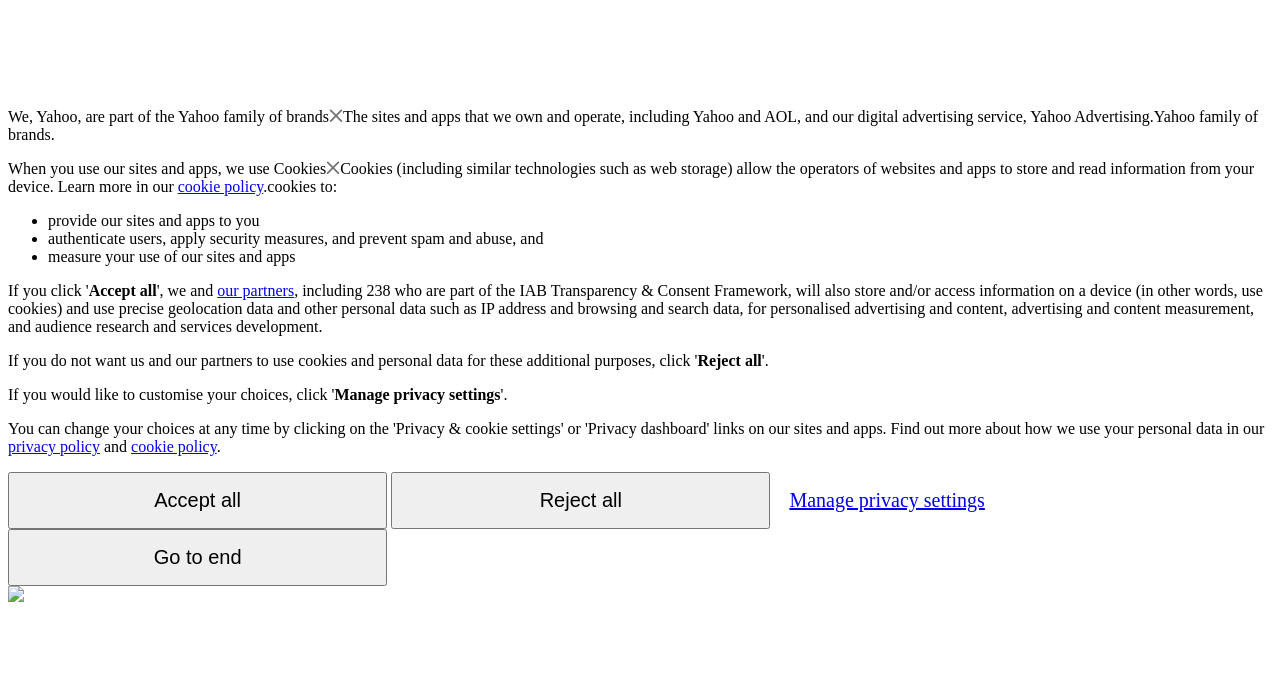Please indicate the bounding box coordinates of the element's region to be clicked to achieve the instruction: "View the 'cookie policy'". Provide the coordinates as four float numbers between 0 and 1, i.e., [left, top, right, bottom].

[0.139, 0.263, 0.206, 0.288]